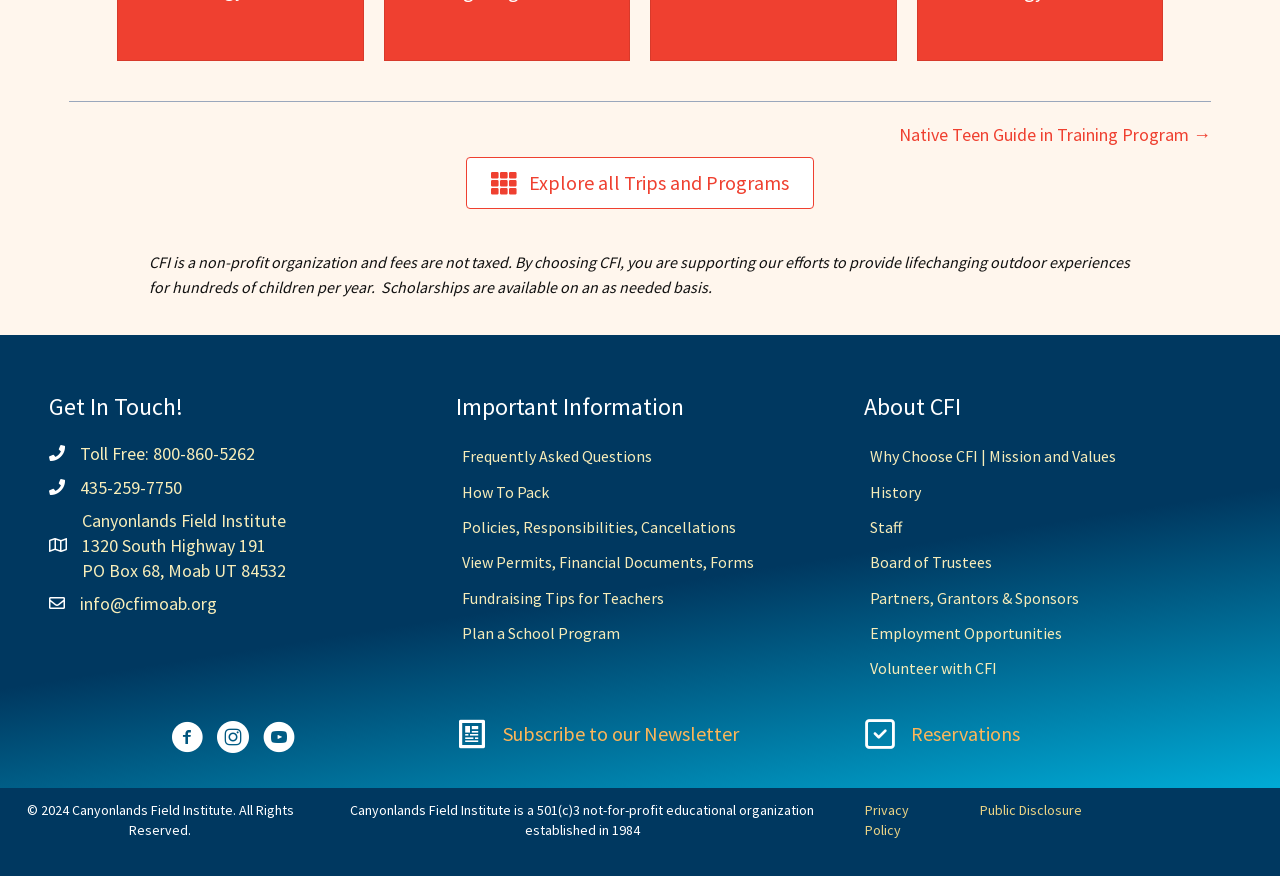What is available on an as-needed basis?
Look at the image and respond with a one-word or short-phrase answer.

Scholarships